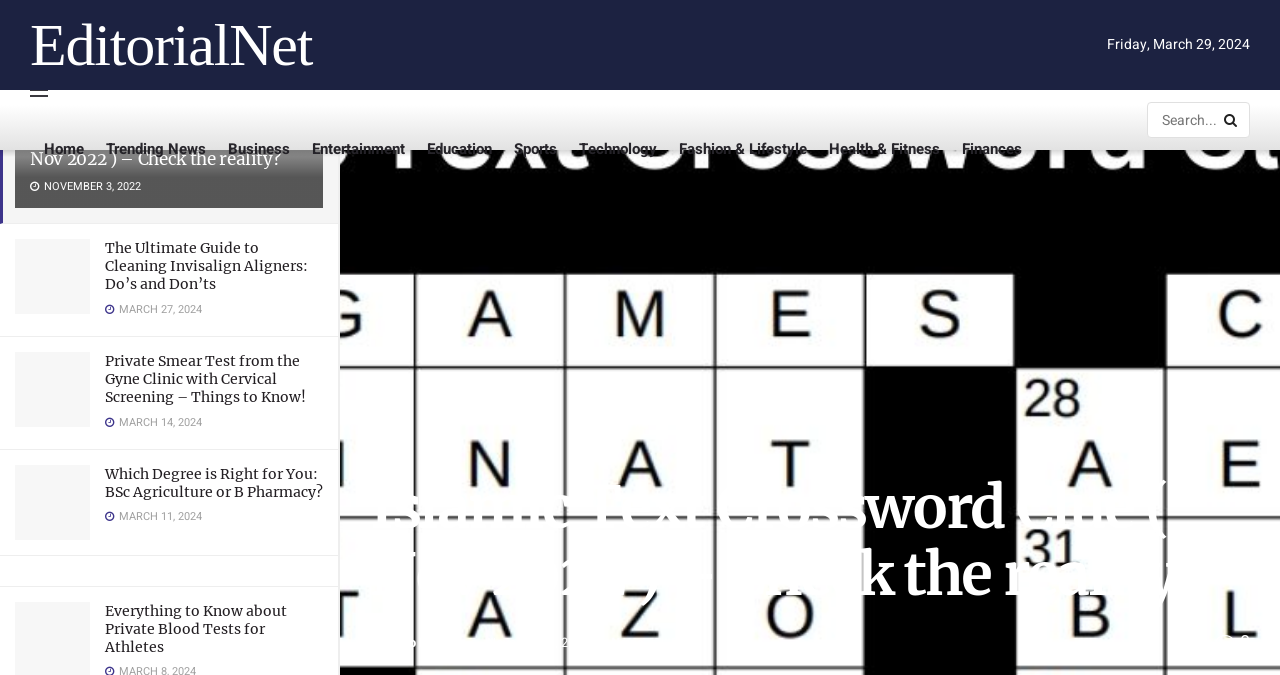Respond to the following question with a brief word or phrase:
What is the category of the article 'Everything to Know about Private Blood Tests for Athletes'?

News